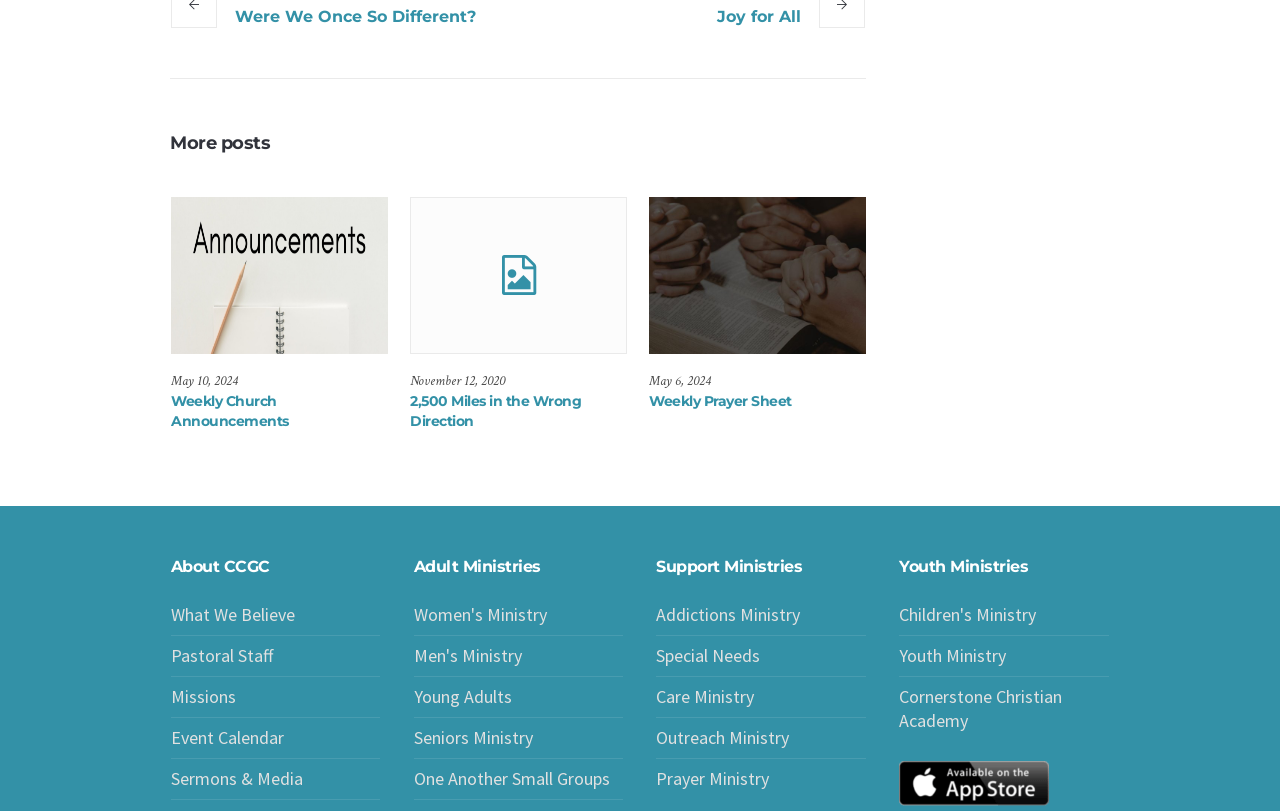What is the title of the first post?
Using the image as a reference, answer with just one word or a short phrase.

Weekly Church Announcements